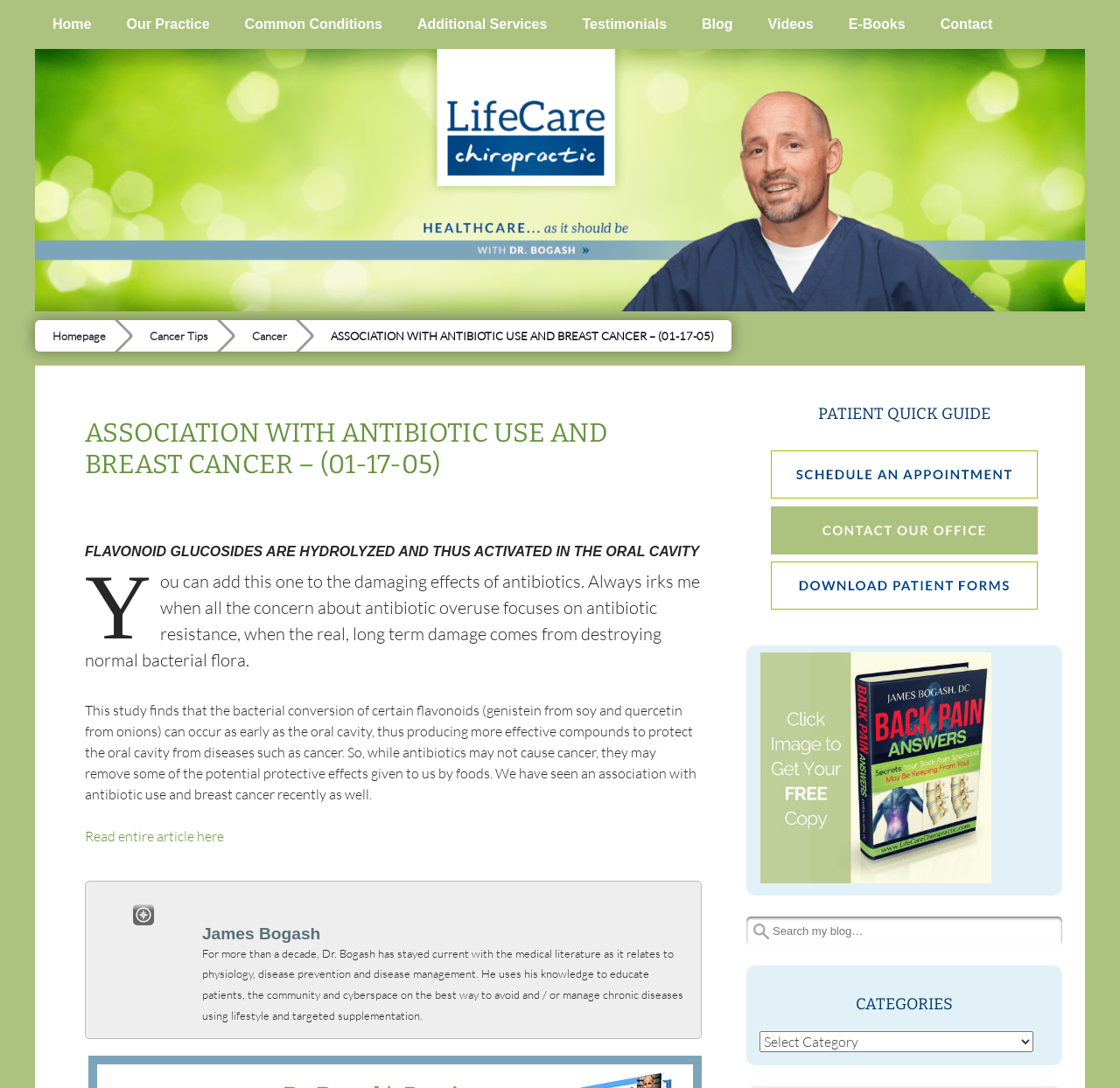Locate the coordinates of the bounding box for the clickable region that fulfills this instruction: "Search for something".

[0.666, 0.842, 0.948, 0.868]